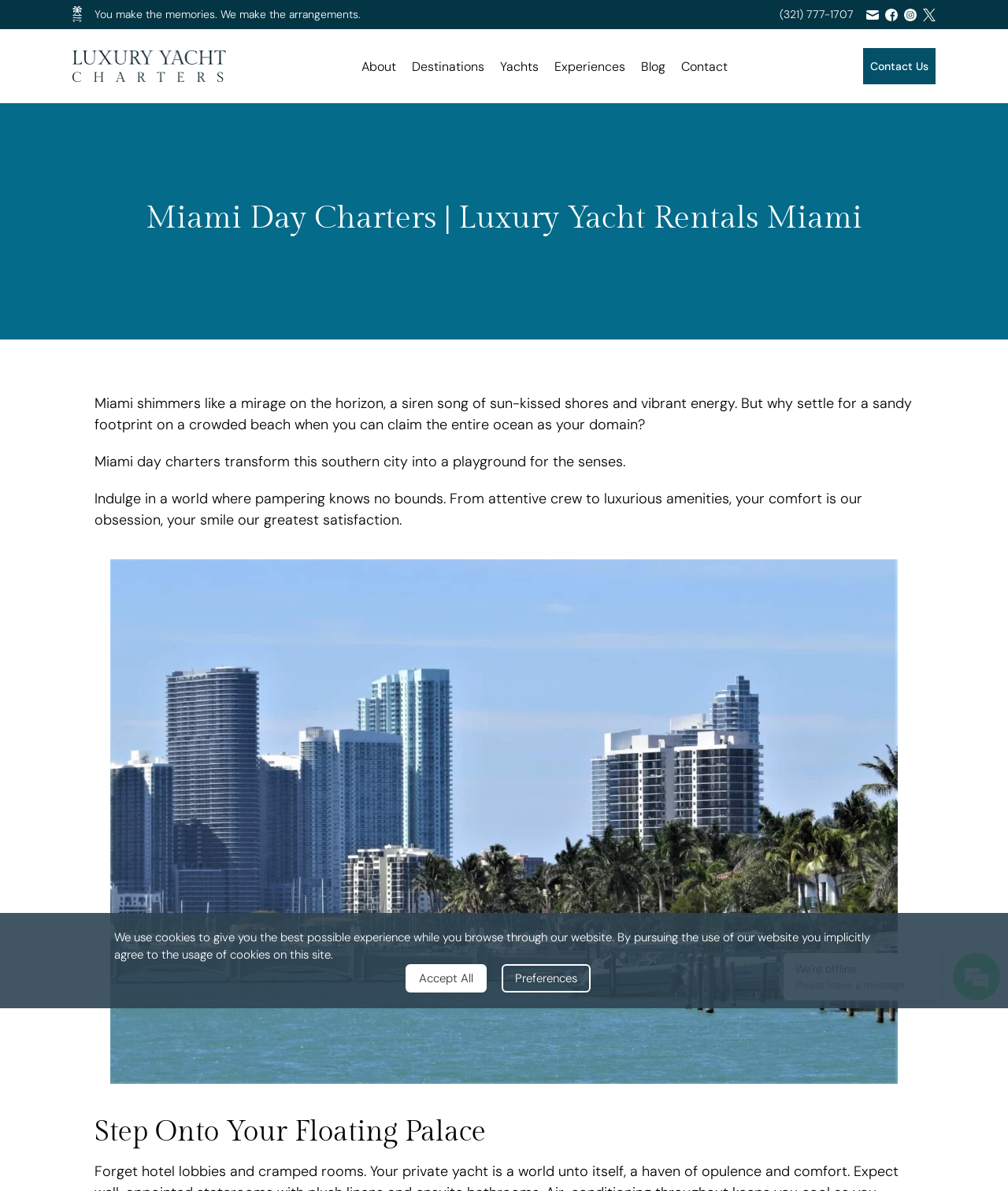Provide a thorough and detailed response to the question by examining the image: 
What is the phone number?

The phone number is obtained from the link '(321) 777-1707' which is located at the top right corner of the webpage.